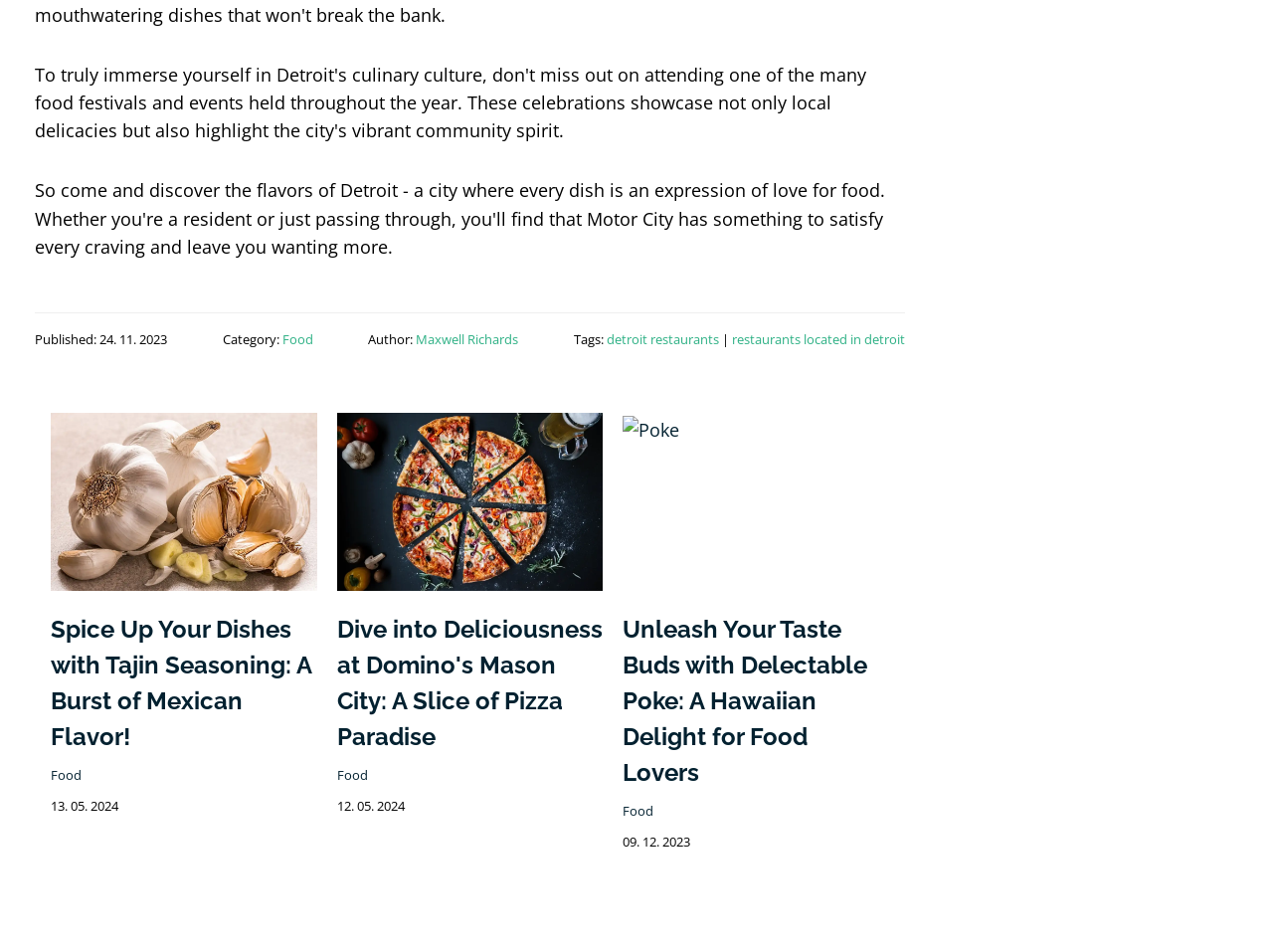Please answer the following question using a single word or phrase: 
What is the publication date of the first article?

24. 11. 2023